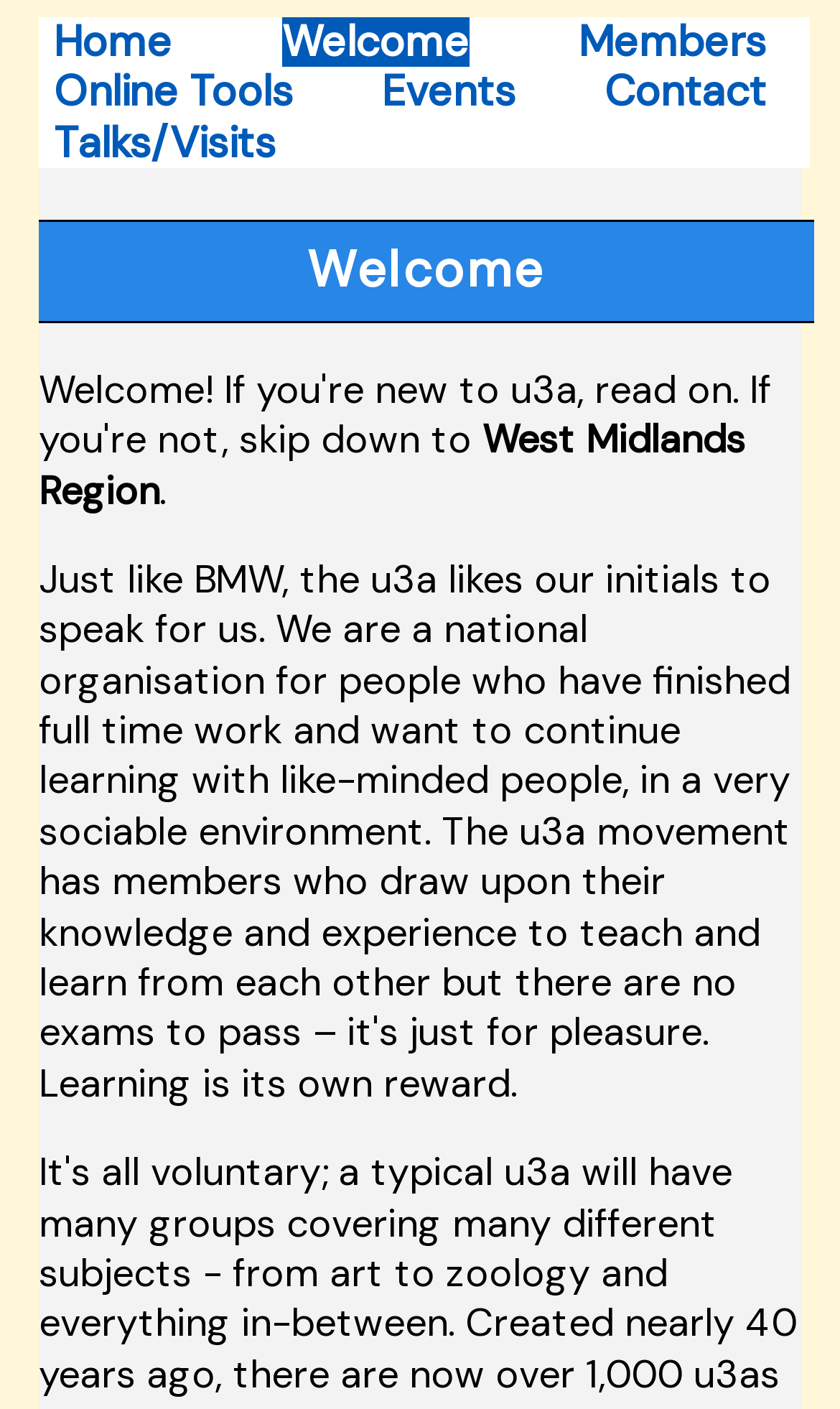How many links are in the top navigation bar?
Relying on the image, give a concise answer in one word or a brief phrase.

5